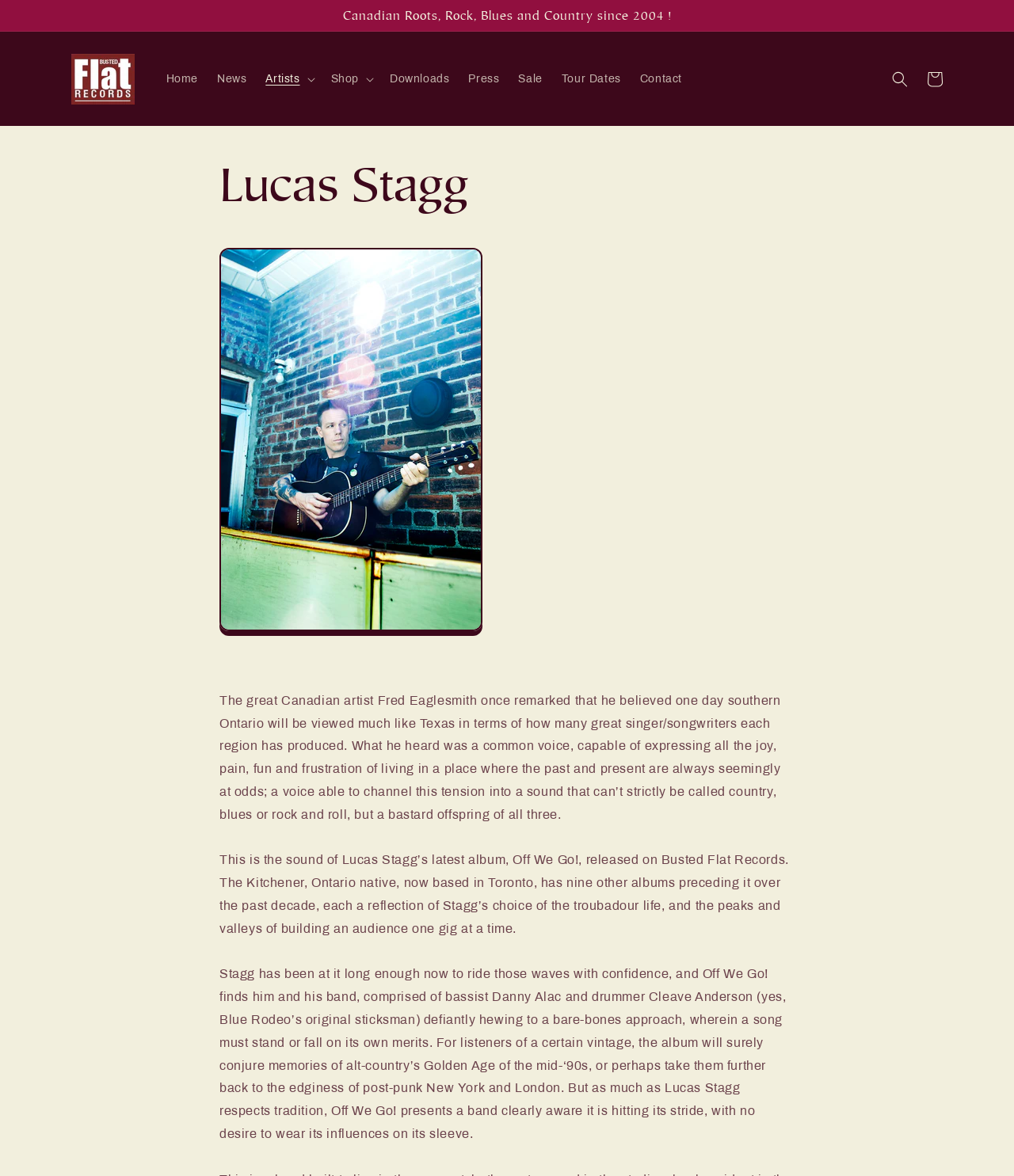What is the genre of music that Lucas Stagg's album Off We Go! is compared to?
Refer to the image and provide a one-word or short phrase answer.

alt-country